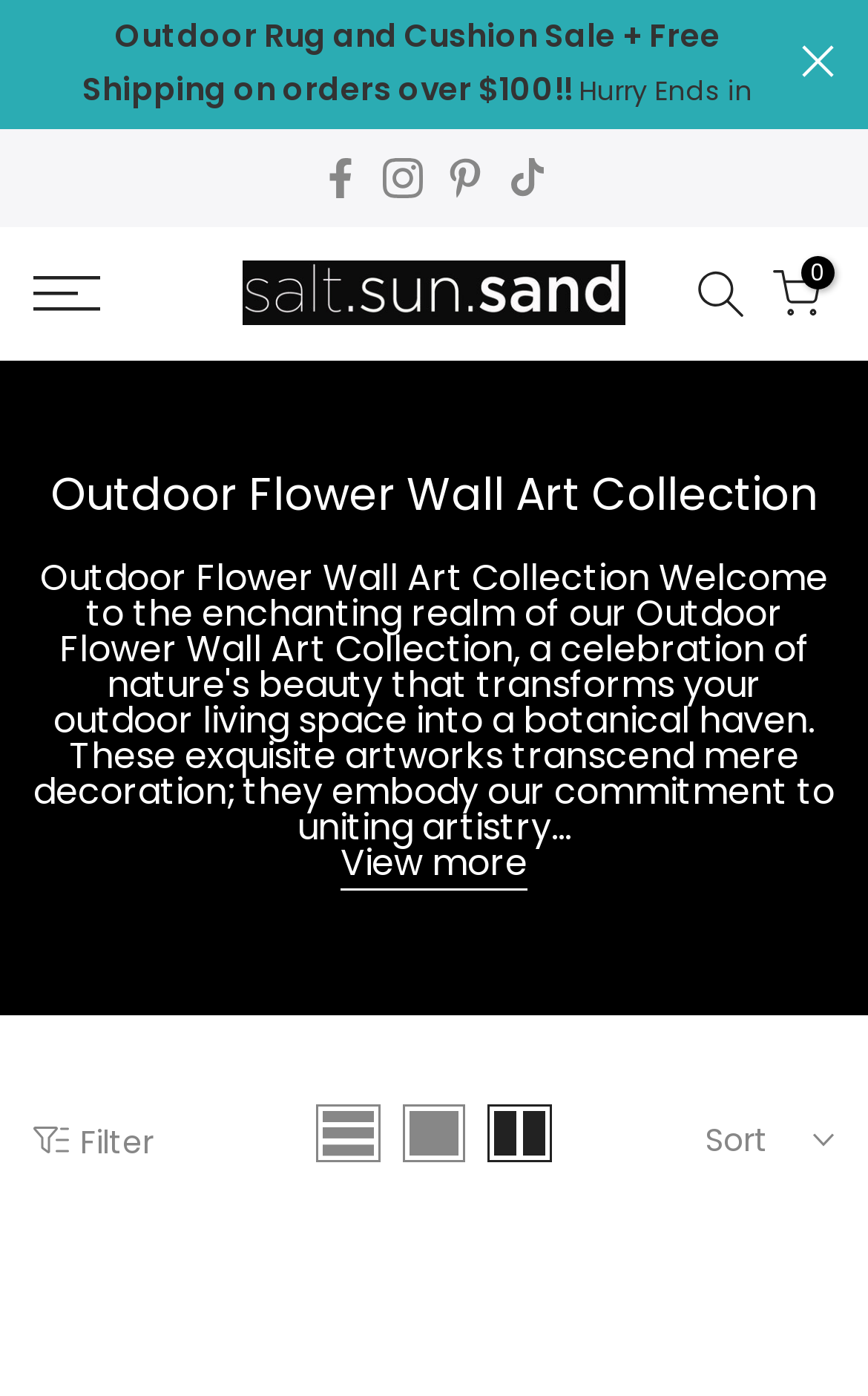Refer to the image and provide an in-depth answer to the question:
How many social media platforms can you follow?

I counted the number of social media links at the top of the webpage, which are 'Follow on Facebook', 'Follow on Instagram', 'Follow on Pinterest', and 'Follow on Tiktok', and found that there are 4 platforms to follow.